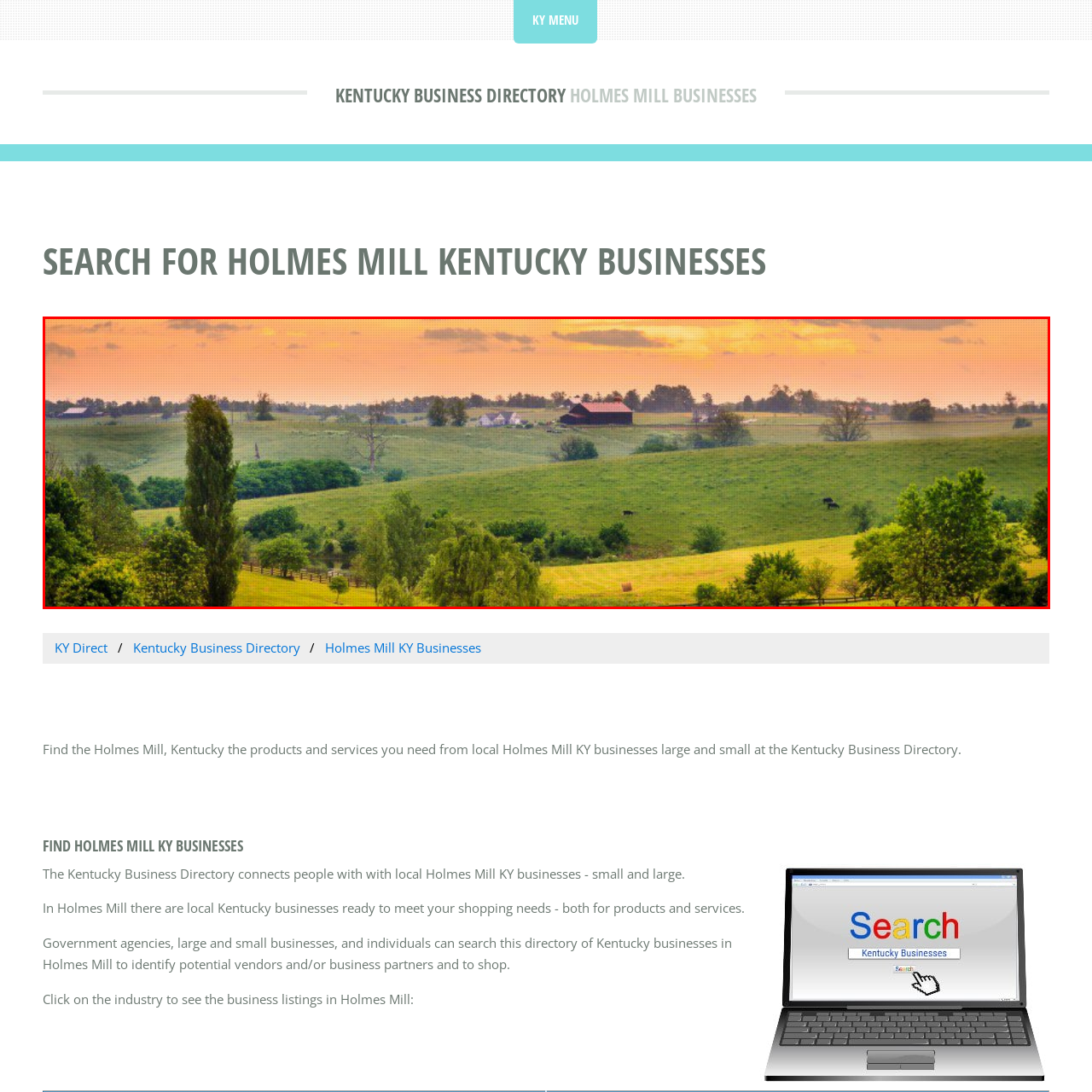Refer to the image contained within the red box, What is the primary use of the land in the background?
 Provide your response as a single word or phrase.

Agriculture